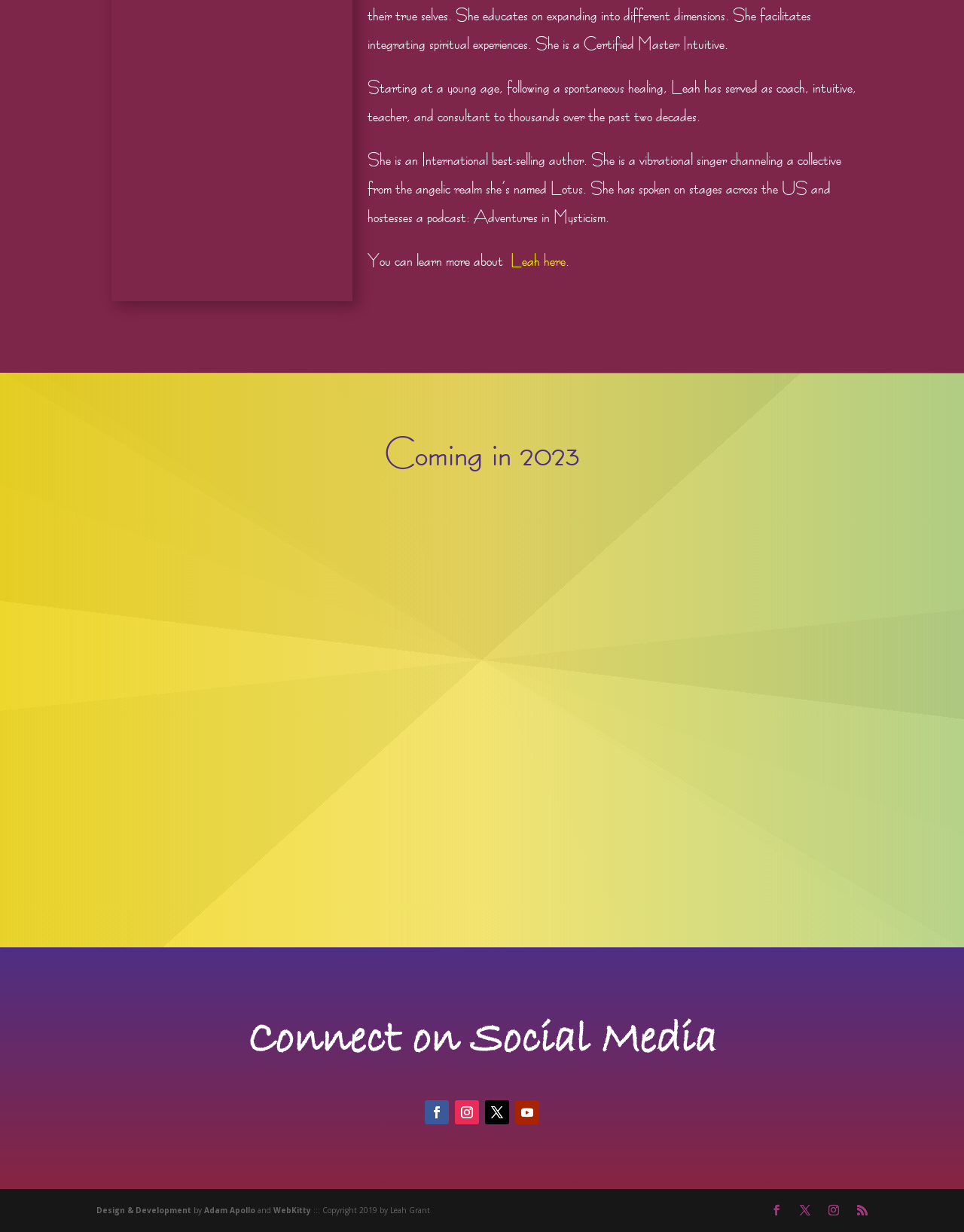Provide a brief response to the question using a single word or phrase: 
What is the name of the podcast hosted by Leah?

Adventures in Mysticism